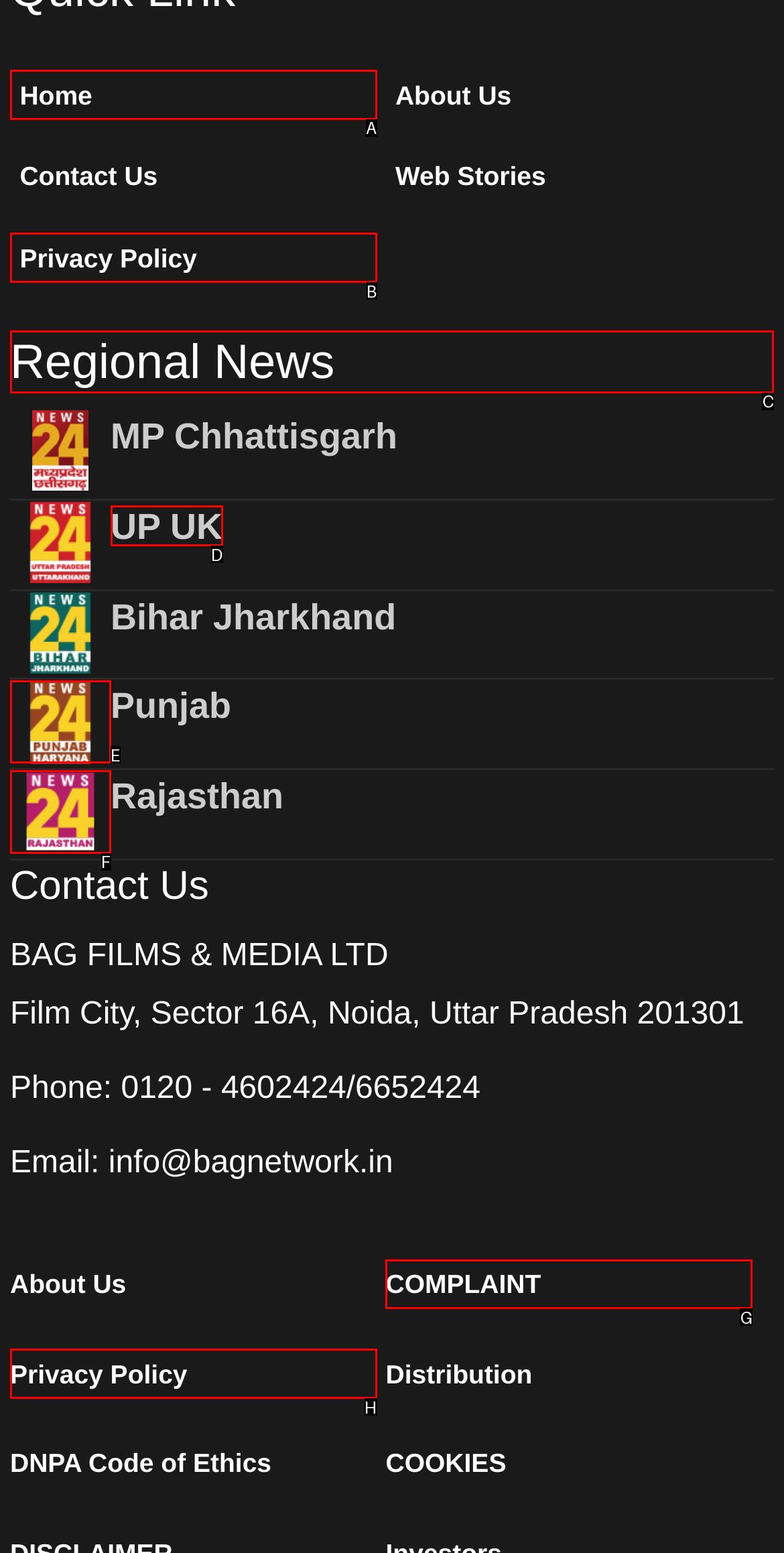From the given choices, which option should you click to complete this task: Read Regional News? Answer with the letter of the correct option.

C